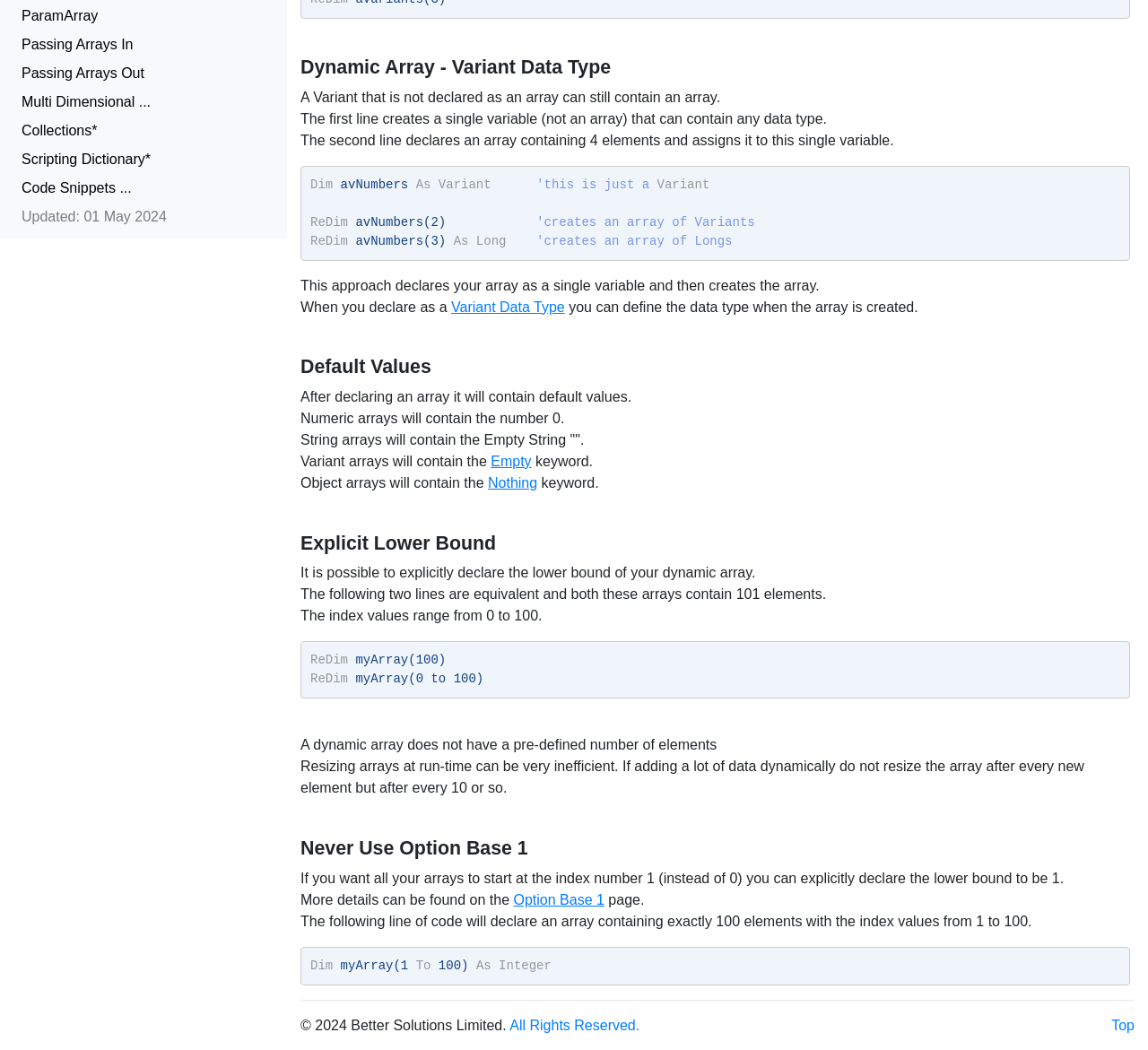Locate the bounding box of the UI element described in the following text: "Option Base 1".

[0.447, 0.849, 0.526, 0.864]